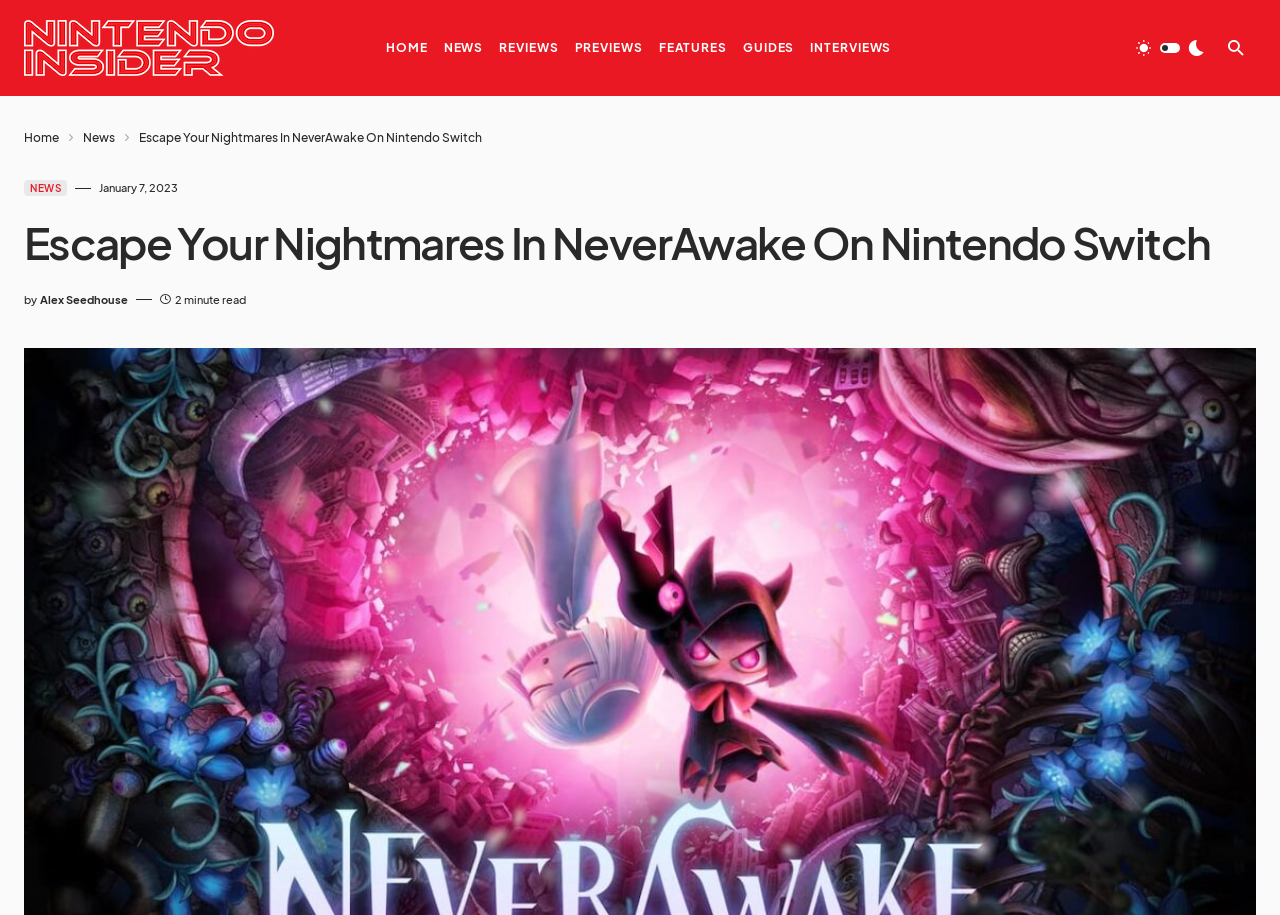Locate the bounding box coordinates of the element's region that should be clicked to carry out the following instruction: "Click the 'Memorial City birth control' link". The coordinates need to be four float numbers between 0 and 1, i.e., [left, top, right, bottom].

None